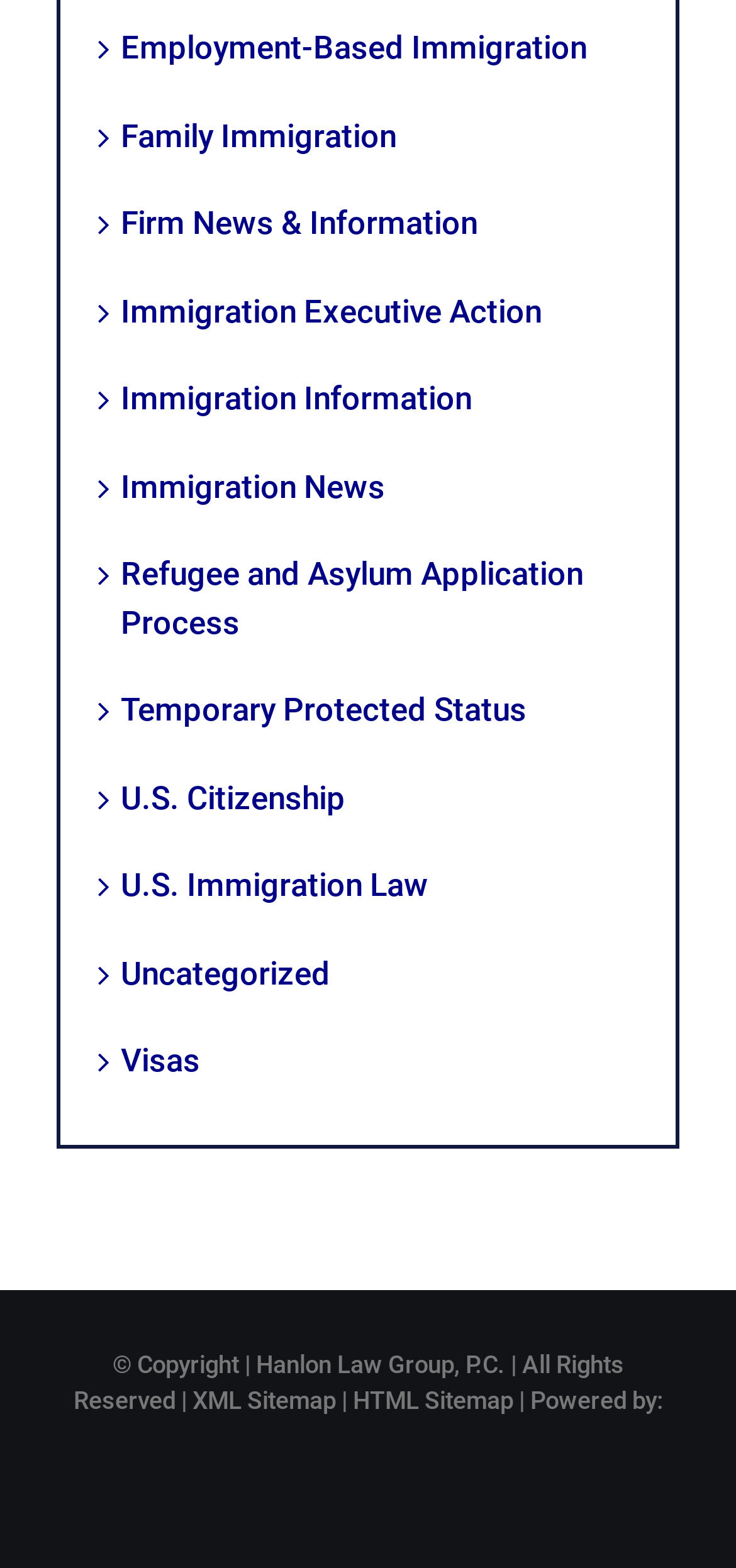Identify the bounding box coordinates for the element you need to click to achieve the following task: "Visit the Animal Services page". The coordinates must be four float values ranging from 0 to 1, formatted as [left, top, right, bottom].

None